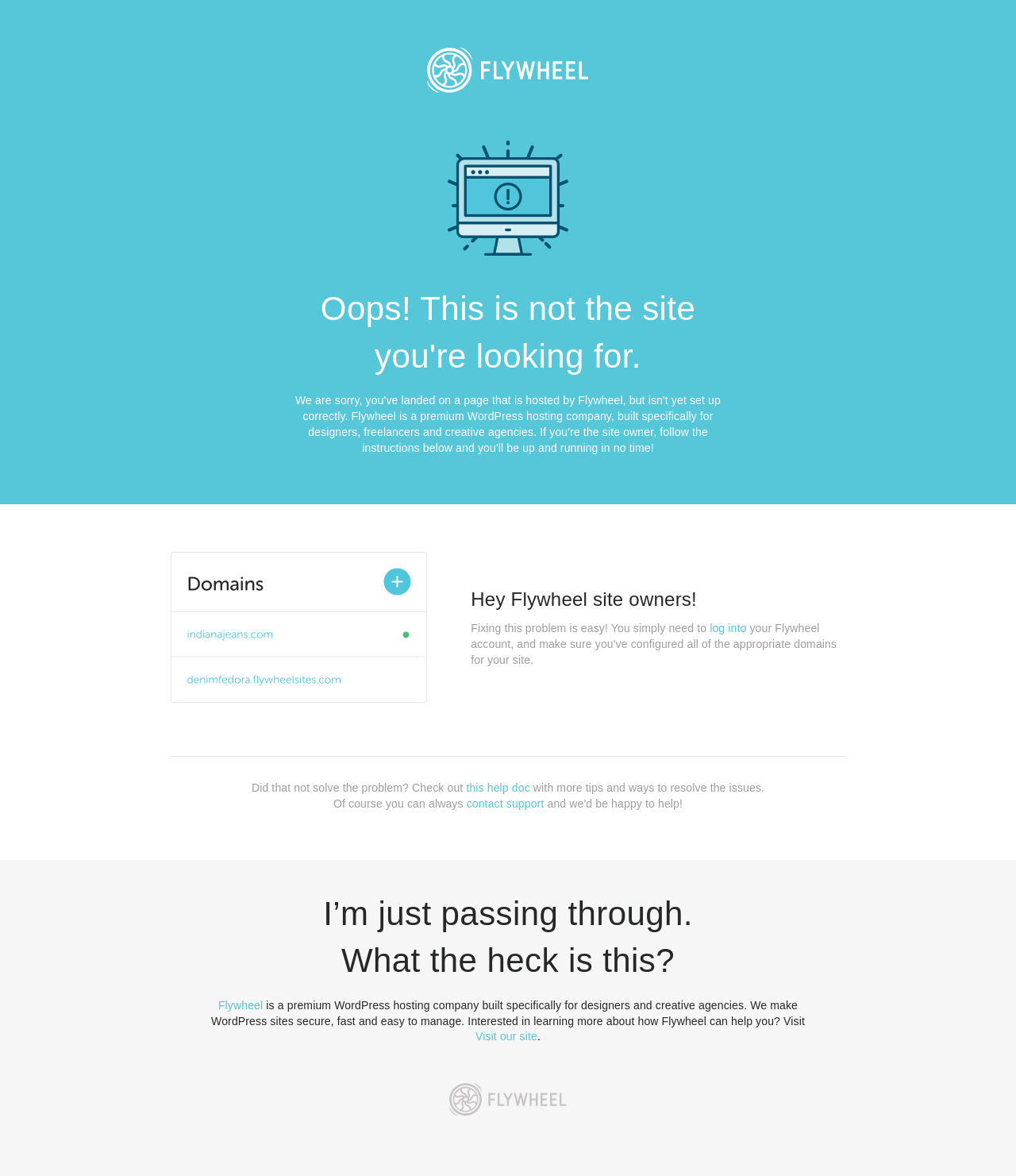Answer with a single word or phrase: 
What can I do if logging in does not solve the problem?

Check out this help doc